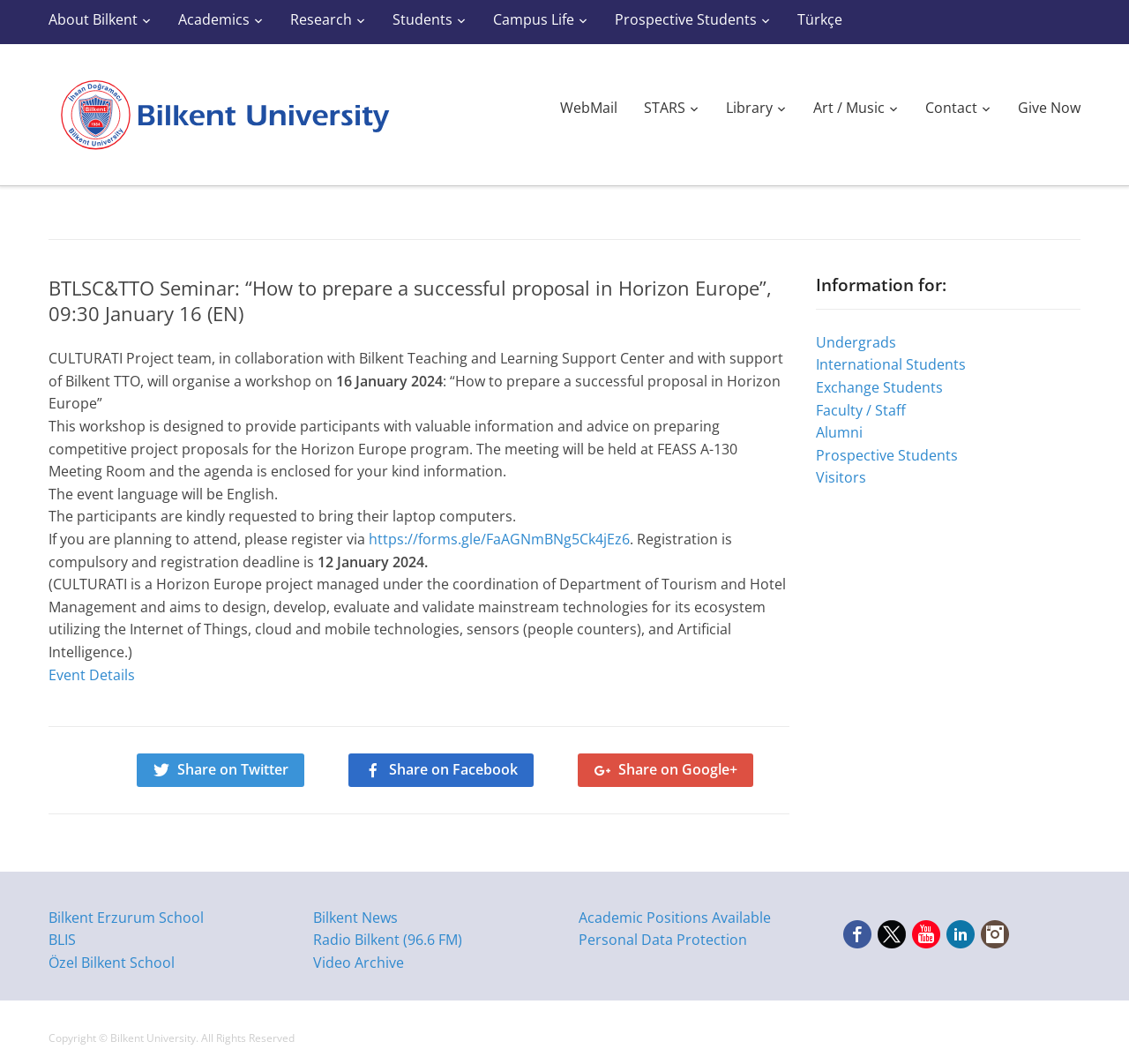Generate the text of the webpage's primary heading.

BTLSC&TTO Seminar: “How to prepare a successful proposal in Horizon Europe”, 09:30 January 16 (EN)